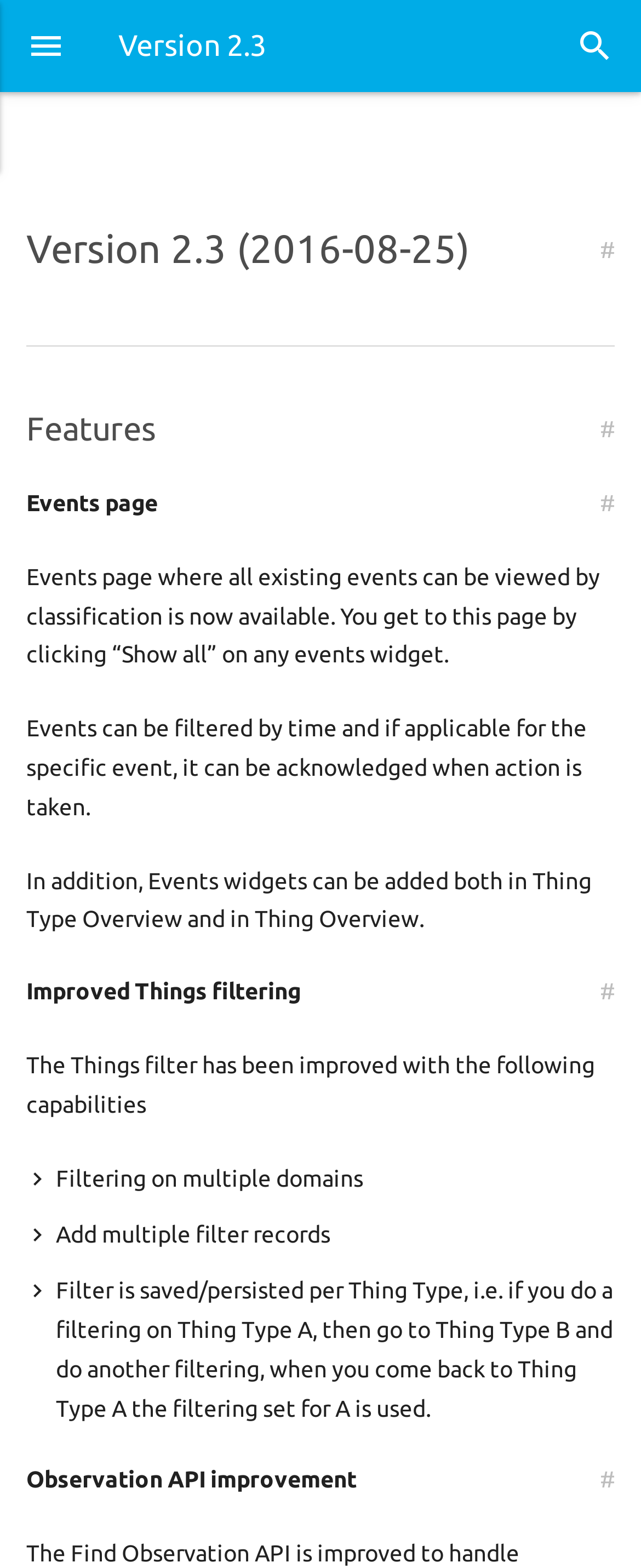Provide the bounding box coordinates for the area that should be clicked to complete the instruction: "View the Events page".

[0.936, 0.143, 0.959, 0.176]